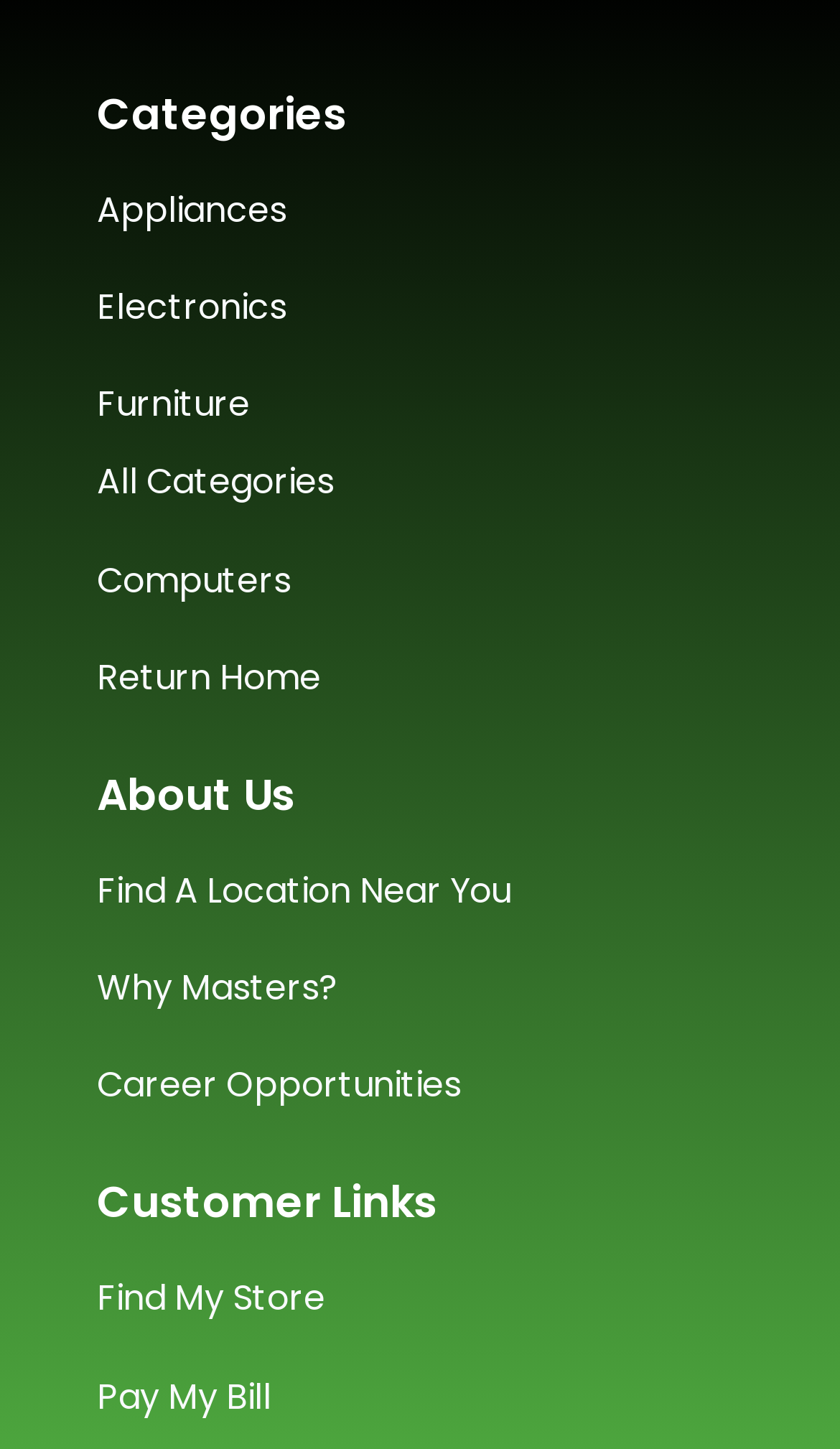What is the first category listed? Observe the screenshot and provide a one-word or short phrase answer.

Appliances